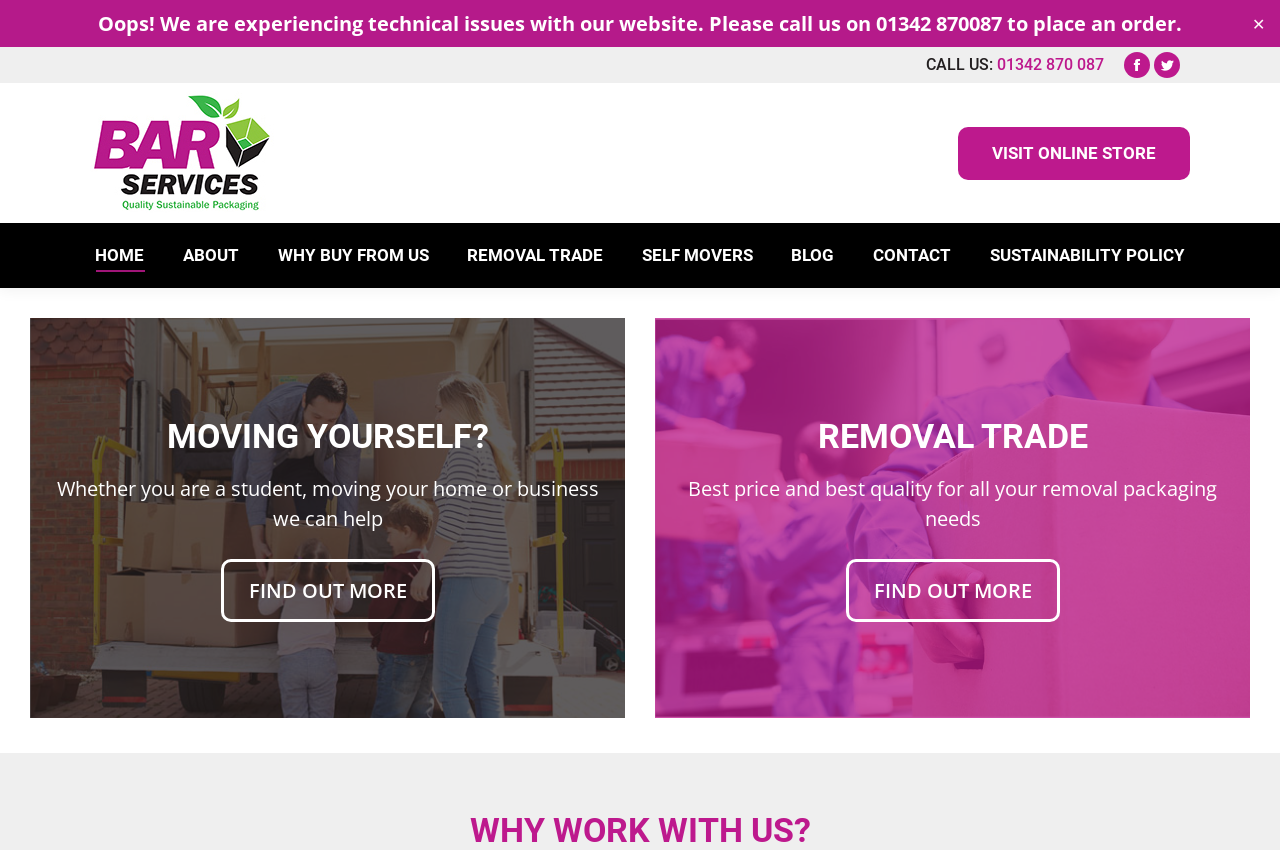Pinpoint the bounding box coordinates of the element you need to click to execute the following instruction: "Close the technical issue notification". The bounding box should be represented by four float numbers between 0 and 1, in the format [left, top, right, bottom].

[0.974, 0.016, 0.992, 0.039]